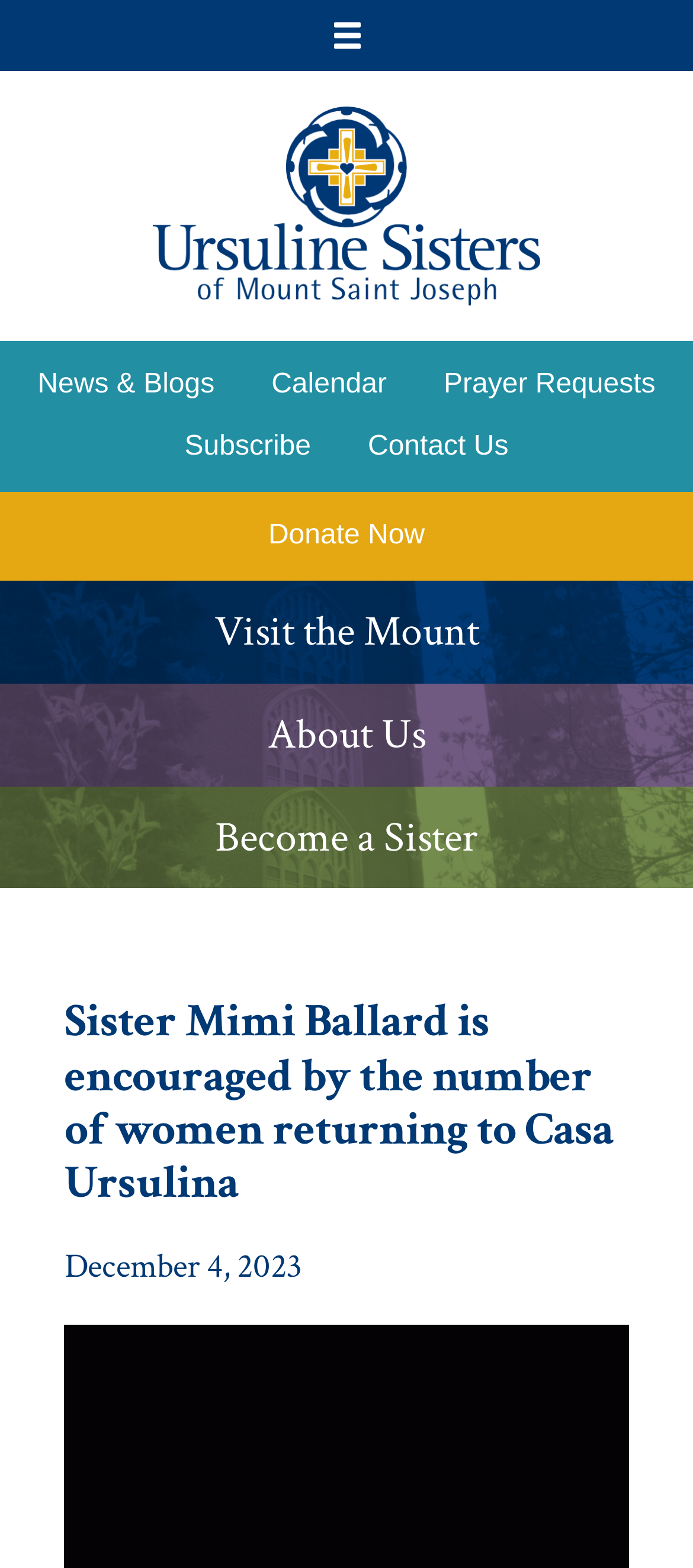Please identify the bounding box coordinates for the region that you need to click to follow this instruction: "Click the 'Back to Top' button".

[0.8, 0.743, 0.923, 0.797]